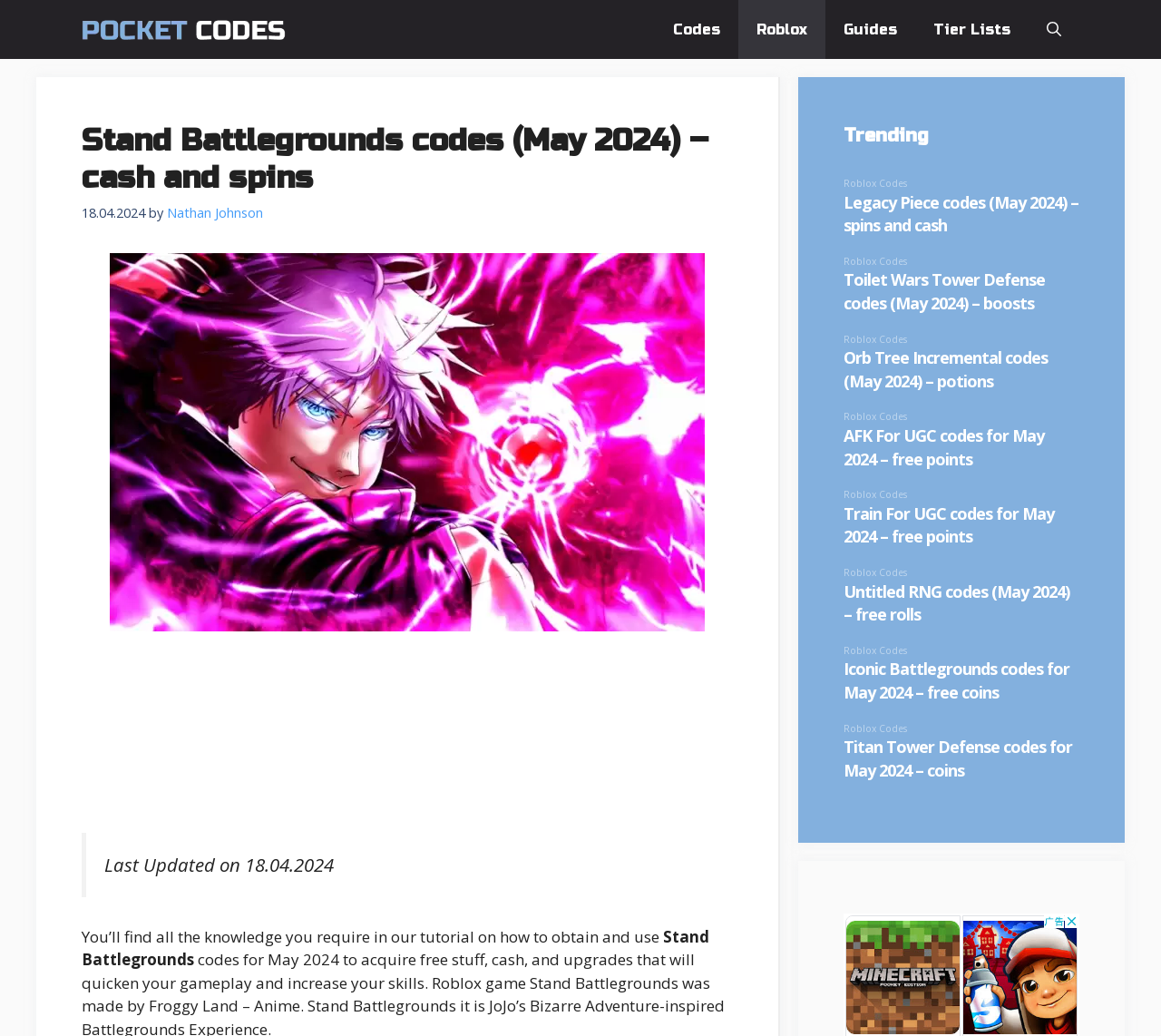Find the bounding box of the element with the following description: "Roblox Codes". The coordinates must be four float numbers between 0 and 1, formatted as [left, top, right, bottom].

[0.727, 0.171, 0.781, 0.183]